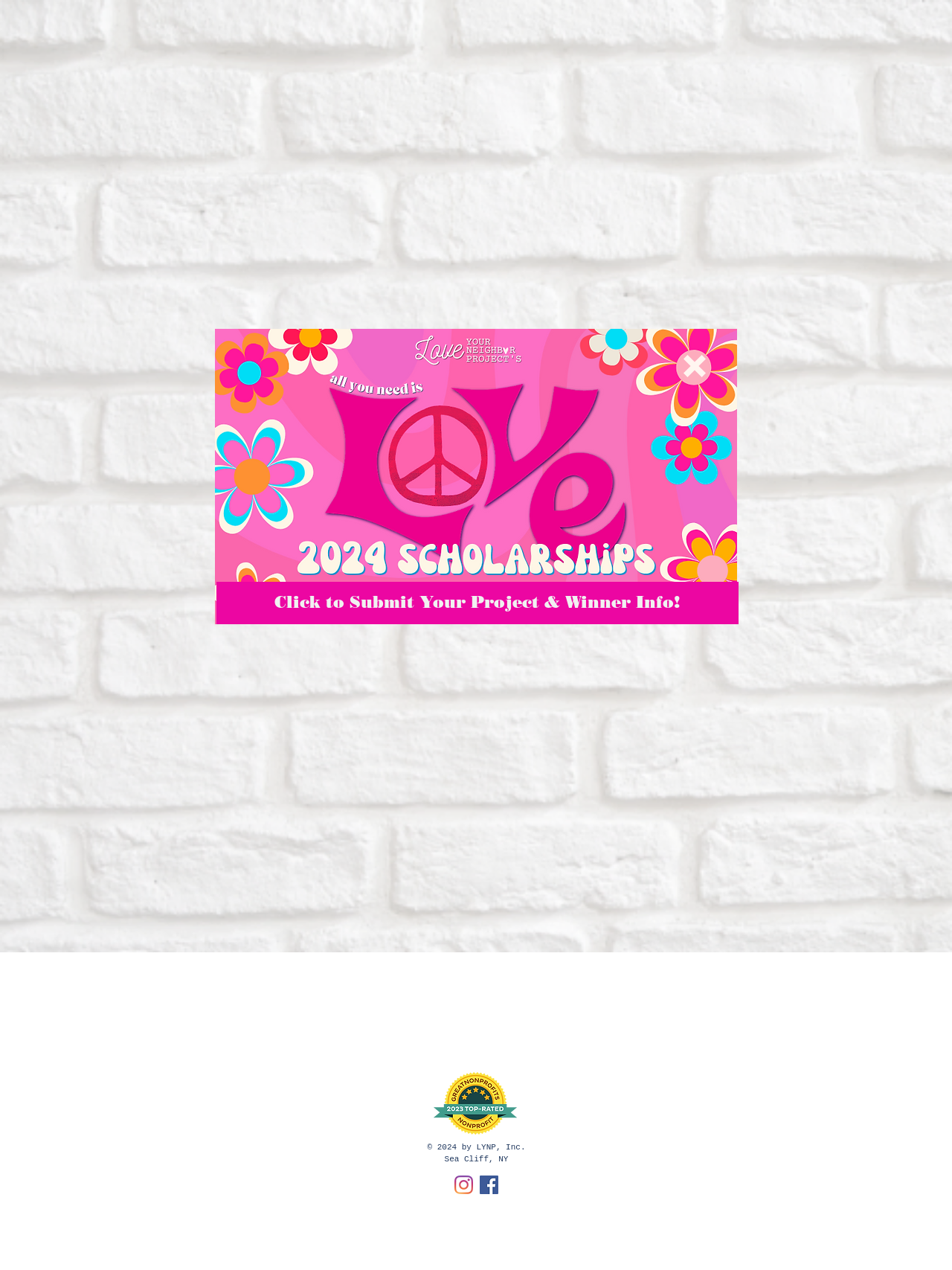Please identify the bounding box coordinates of the clickable area that will fulfill the following instruction: "Click the HOME link". The coordinates should be in the format of four float numbers between 0 and 1, i.e., [left, top, right, bottom].

[0.403, 0.073, 0.459, 0.083]